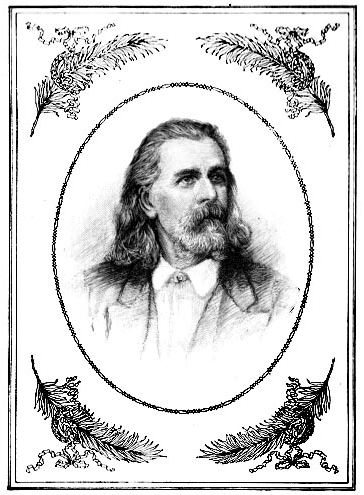Provide a comprehensive description of the image.

This historical illustration features Henry W. Shaw, widely known by his pen name "Josh Billings," an American humorist and lecturer from the 19th century. The portrait, rendered in a classic style, showcases Shaw's distinguished appearance, characterized by a full beard and long hair, set against an intricately designed floral border that enhances the vintage aesthetic. This depiction captures the essence of the time, reflecting Shaw's notable contributions to American humor and literature, often marked by his folksy wisdom and wit. His work remains a testament to the cultural context of his era, illustrating the life and humor of a traveling pedlar and his observations of everyday life.